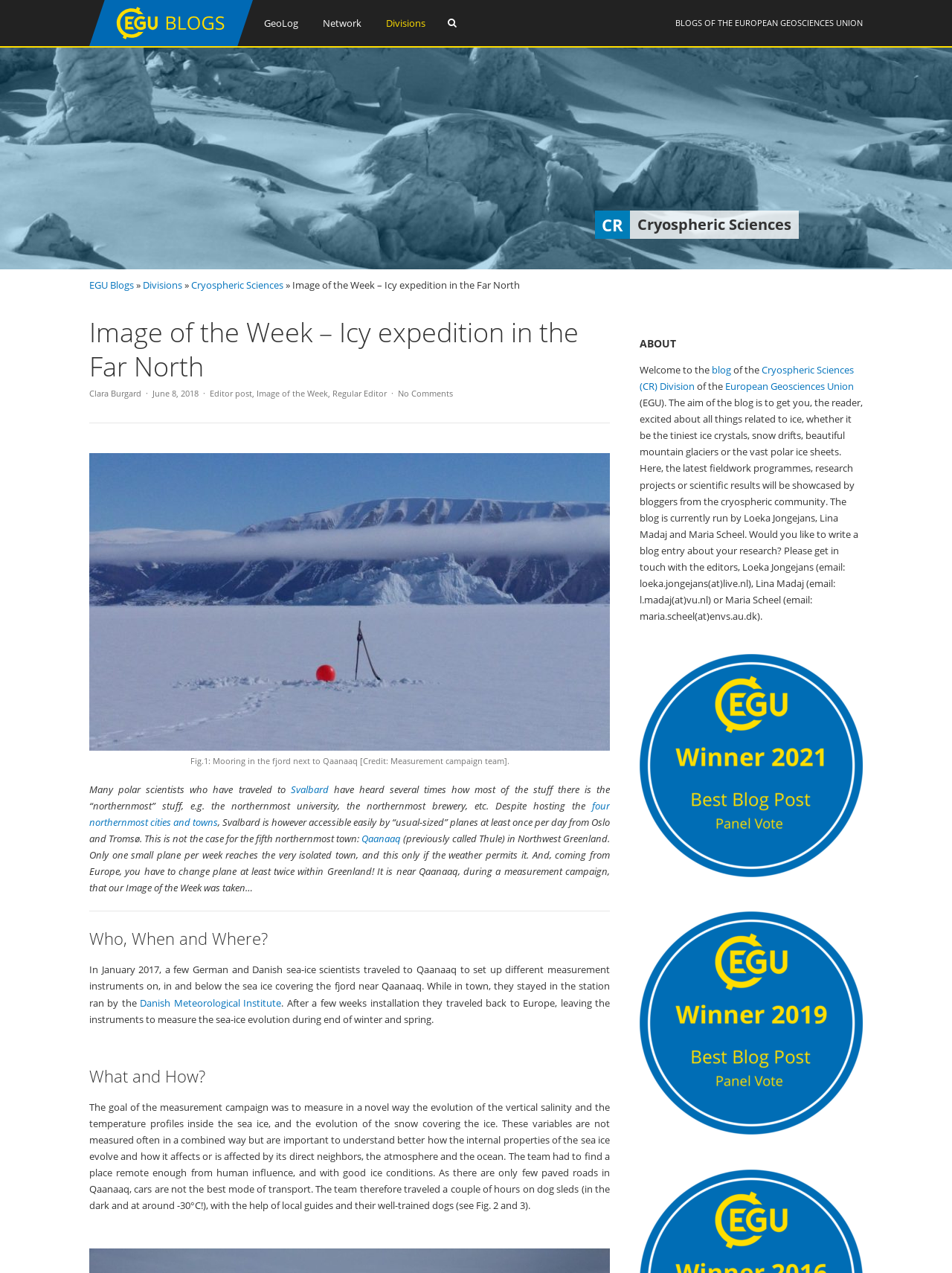Locate the bounding box coordinates of the clickable element to fulfill the following instruction: "Click LinkedIn". Provide the coordinates as four float numbers between 0 and 1 in the format [left, top, right, bottom].

None